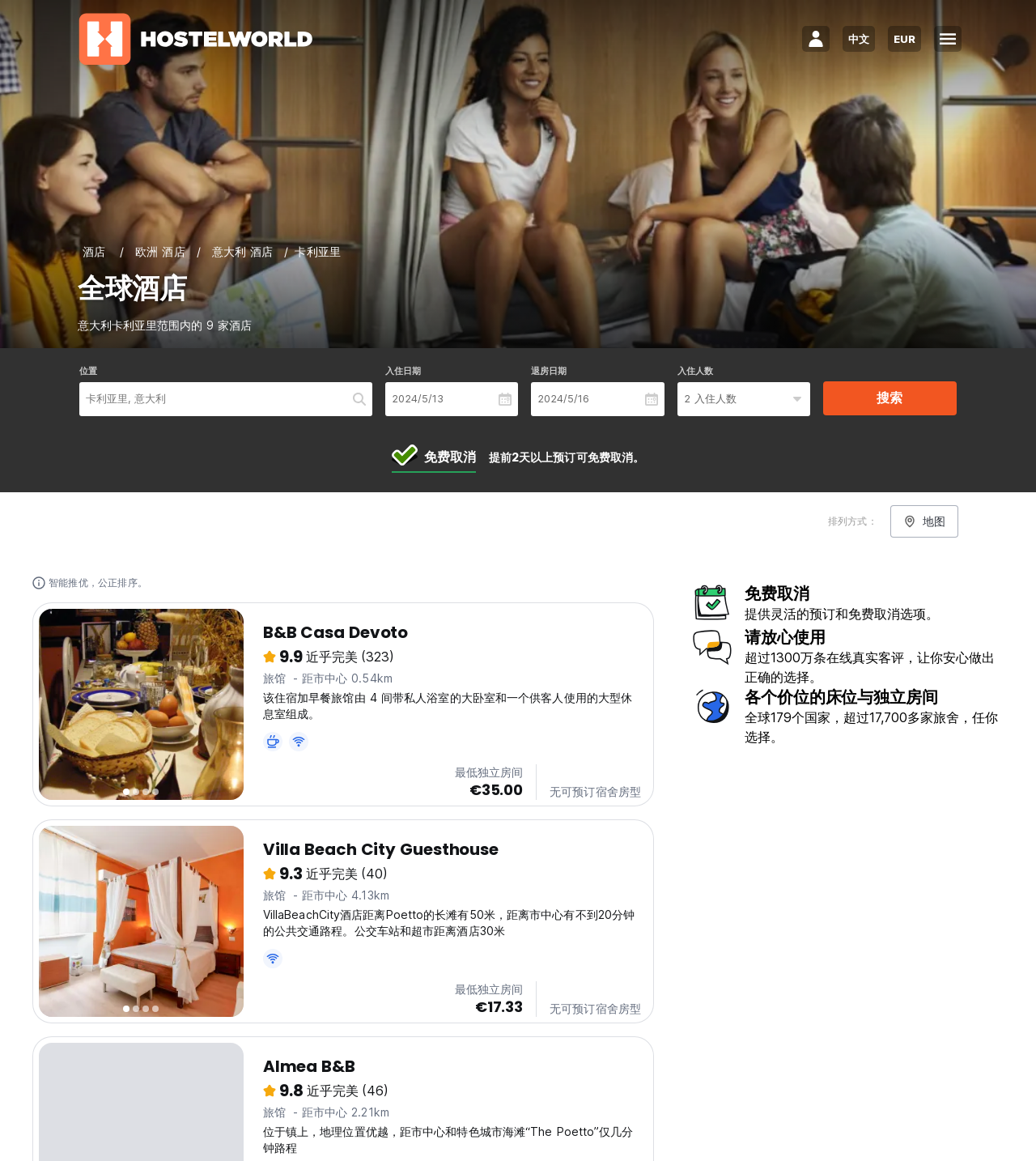Please provide the bounding box coordinates for the element that needs to be clicked to perform the following instruction: "Click the '登录您的账号' button". The coordinates should be given as four float numbers between 0 and 1, i.e., [left, top, right, bottom].

[0.774, 0.022, 0.801, 0.045]